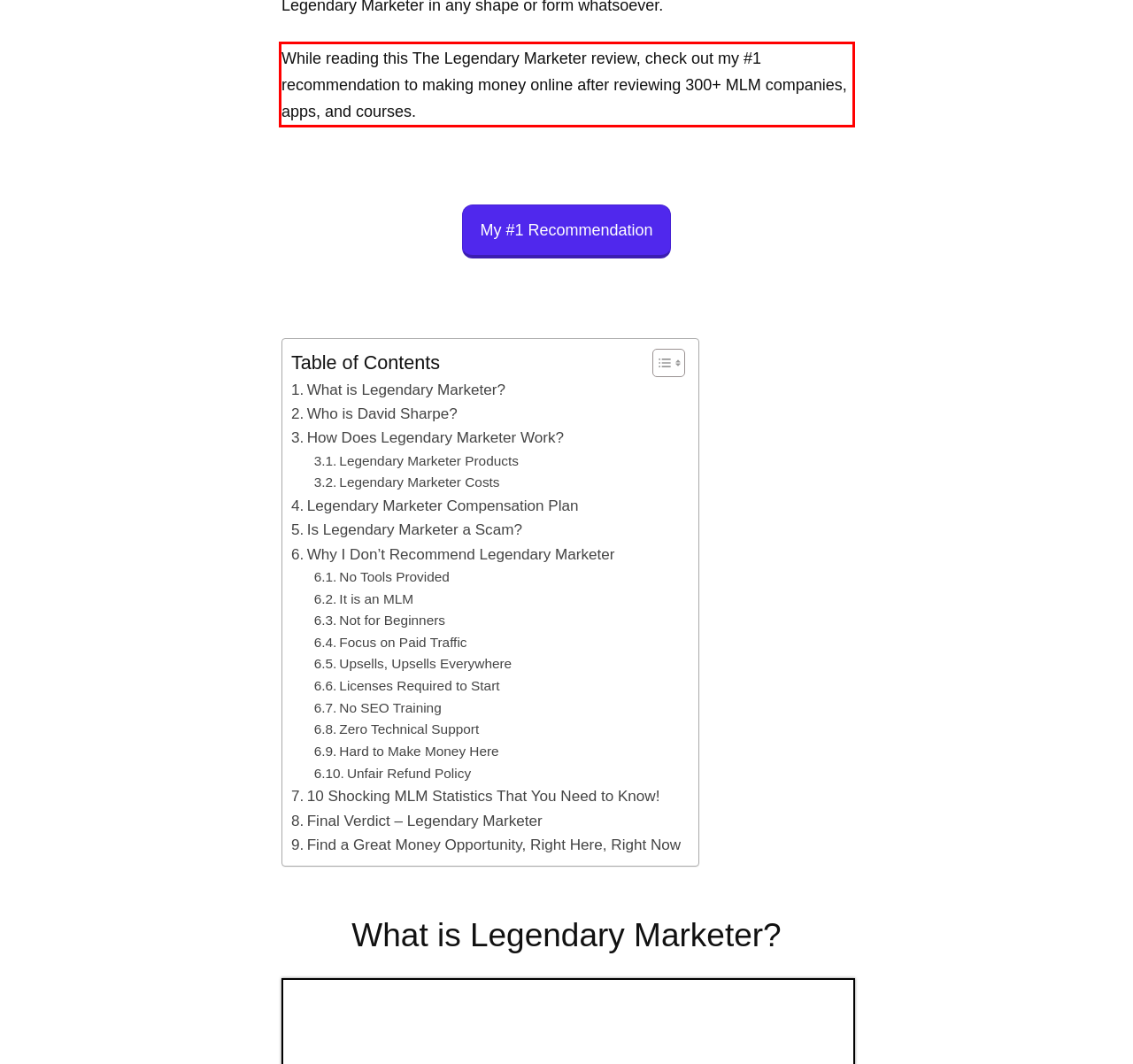Given a webpage screenshot, identify the text inside the red bounding box using OCR and extract it.

While reading this The Legendary Marketer review, check out my #1 recommendation to making money online after reviewing 300+ MLM companies, apps, and courses.